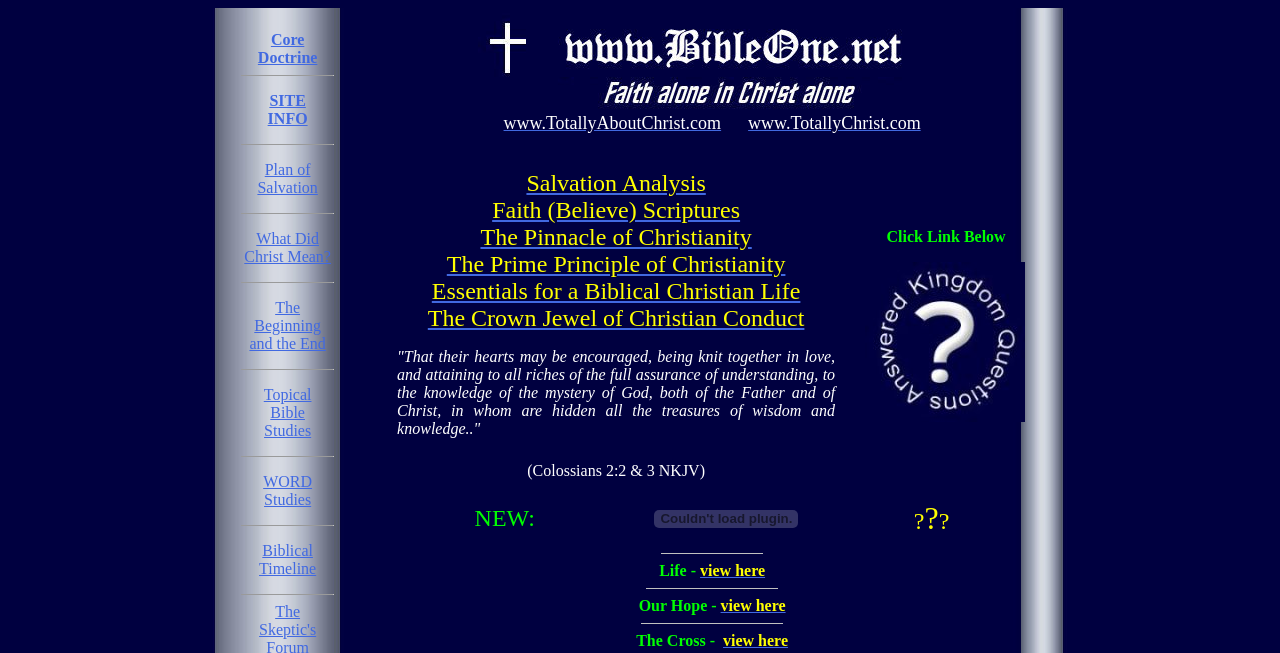What is the topic of the study linked to 'click for this study'? Observe the screenshot and provide a one-word or short phrase answer.

Salvation Analysis